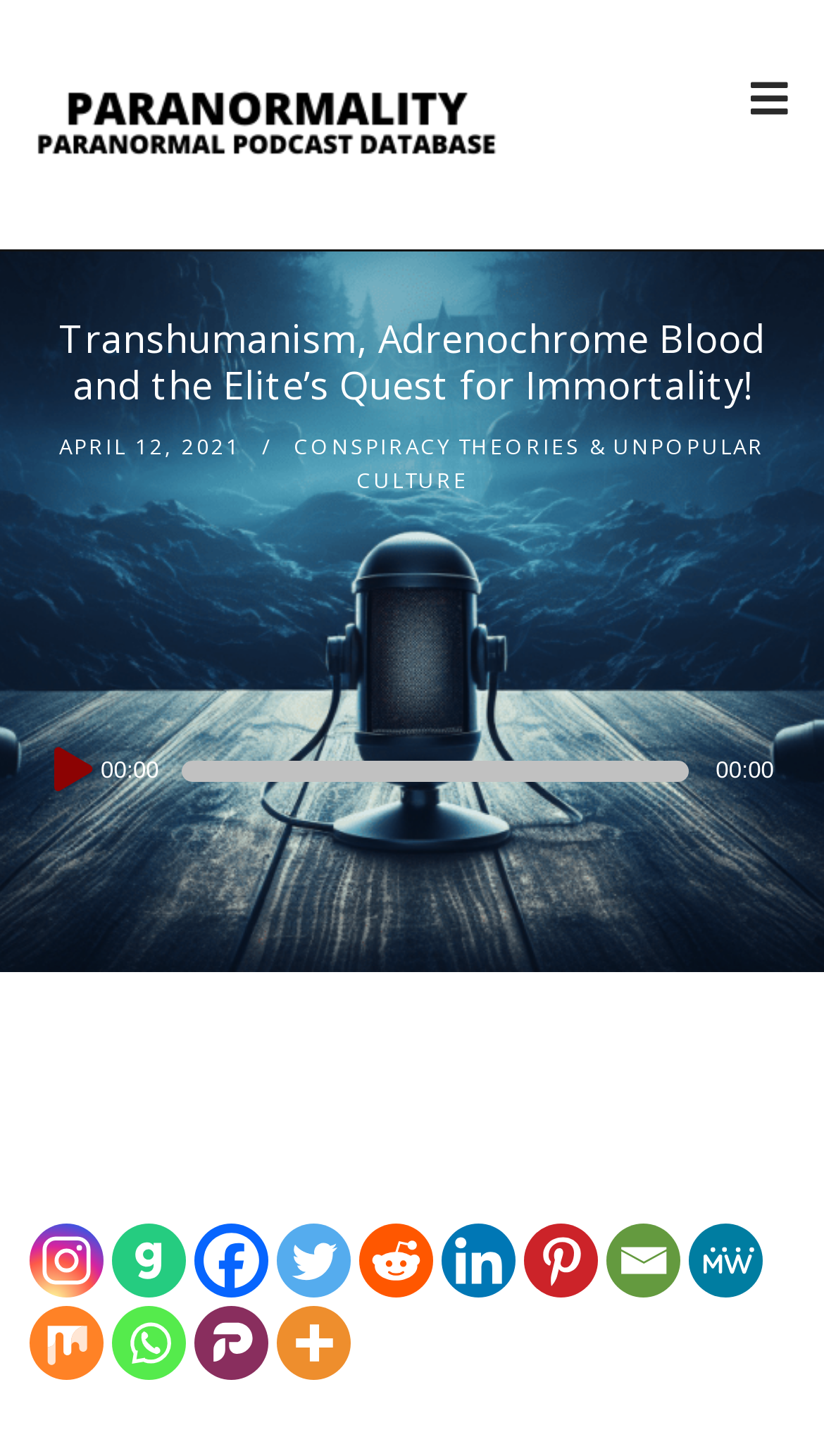Determine the bounding box coordinates of the clickable region to carry out the instruction: "Visit Paranormality Radio".

[0.03, 0.0, 0.615, 0.172]